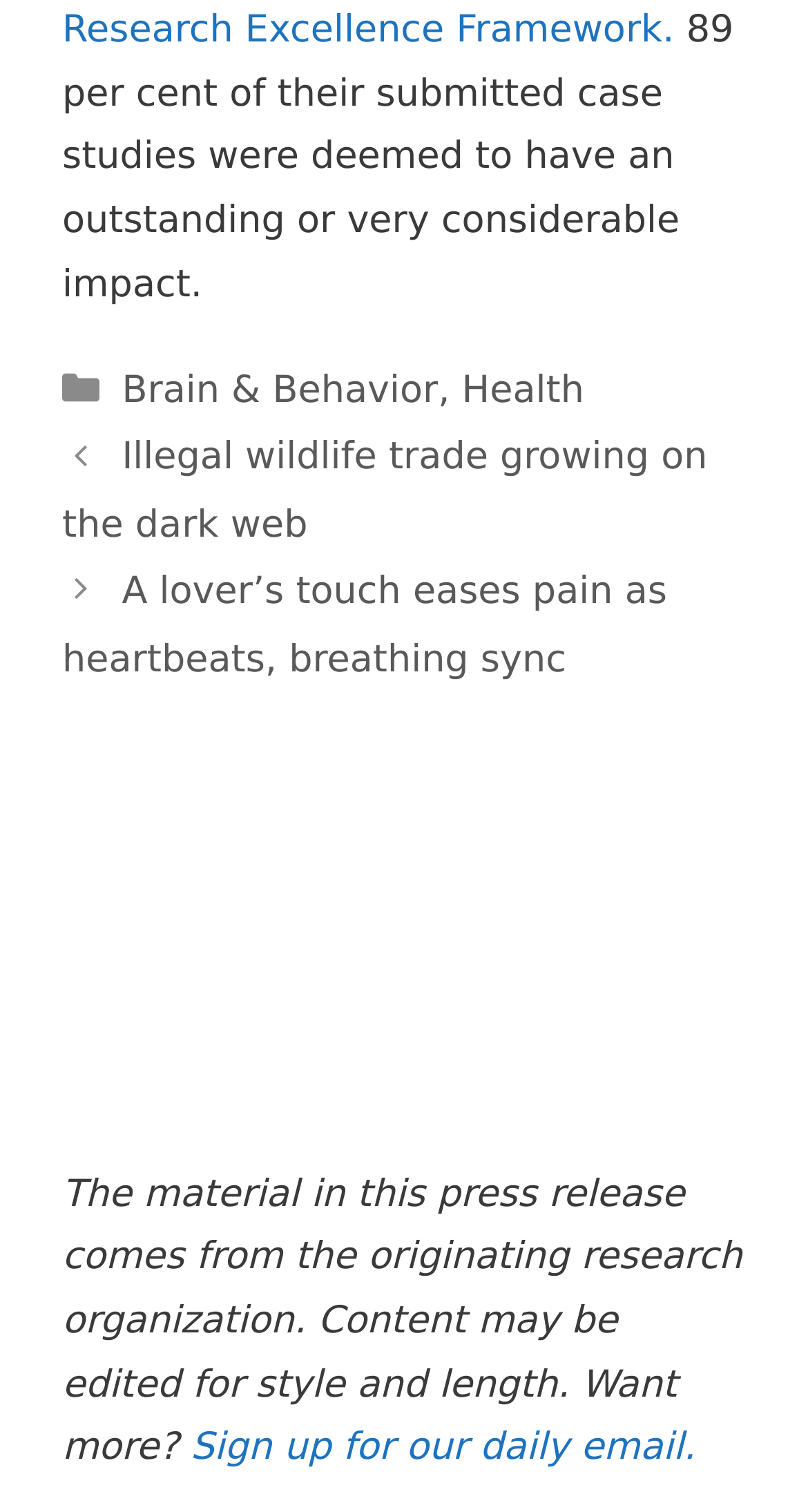Please give a one-word or short phrase response to the following question: 
How many categories are listed in the footer?

2